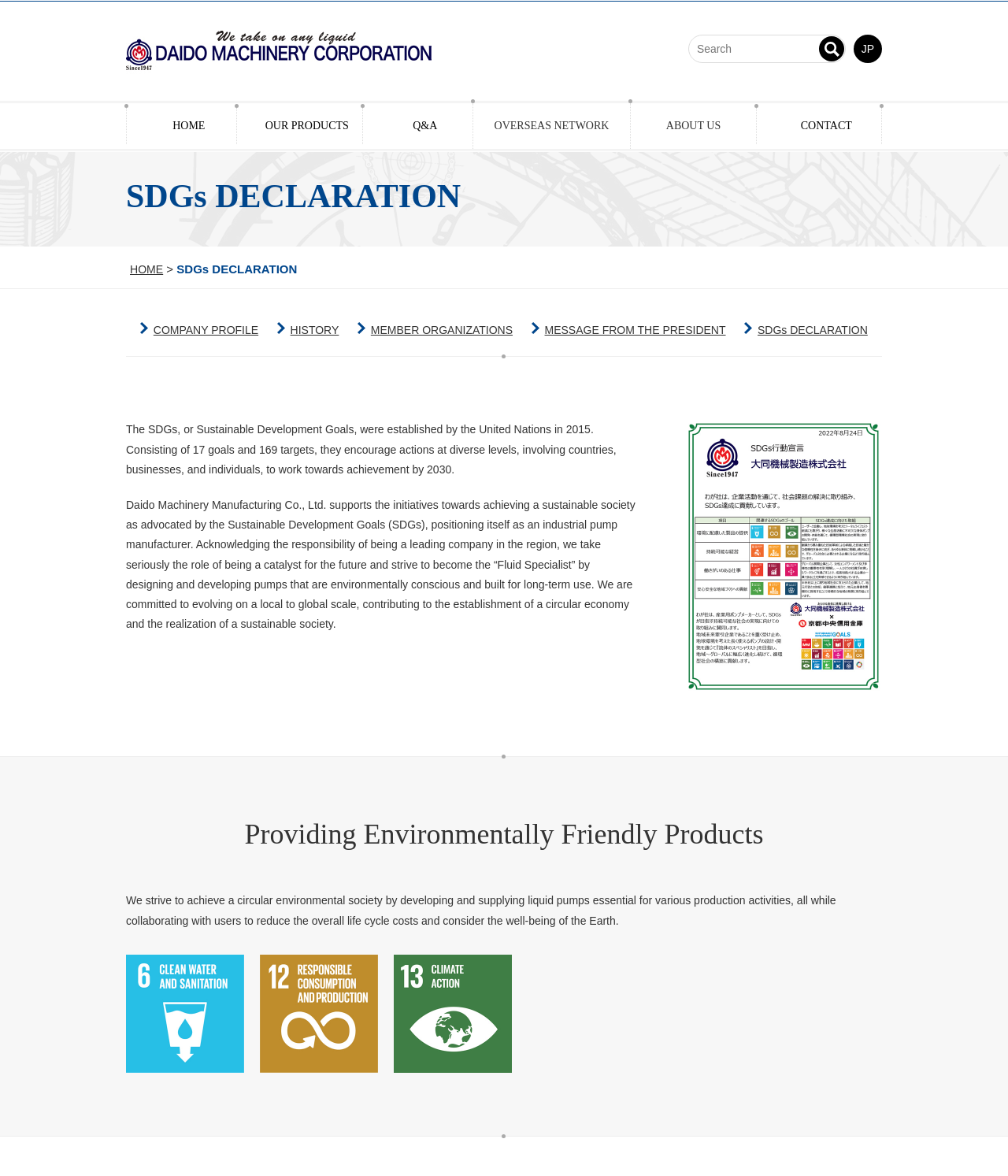Using the provided element description: "OUR PRODUCTS", determine the bounding box coordinates of the corresponding UI element in the screenshot.

[0.235, 0.088, 0.359, 0.127]